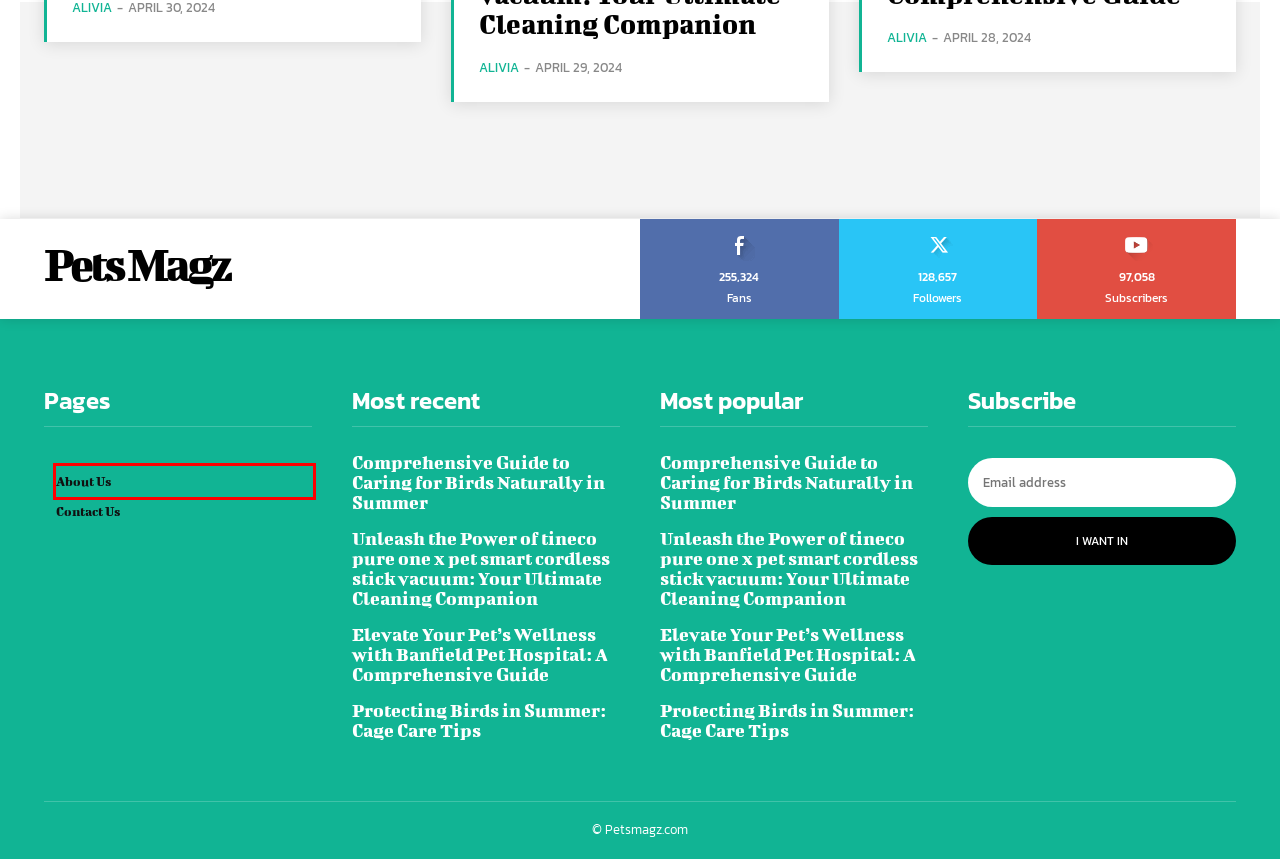You are provided with a screenshot of a webpage highlighting a UI element with a red bounding box. Choose the most suitable webpage description that matches the new page after clicking the element in the bounding box. Here are the candidates:
A. Contact Us - Pets Magz
B. Home - Pets Magz
C. Craigslist Dallas Pets Archives - Pets Magz
D. Banfield Pet Hospital
E. Pet Care Archives - Pets Magz
F. Craigslist Bakersfield Pets
G. About Us - Pets Magz
H. Tineco pure one x pet smart cordless stick vacuum

G